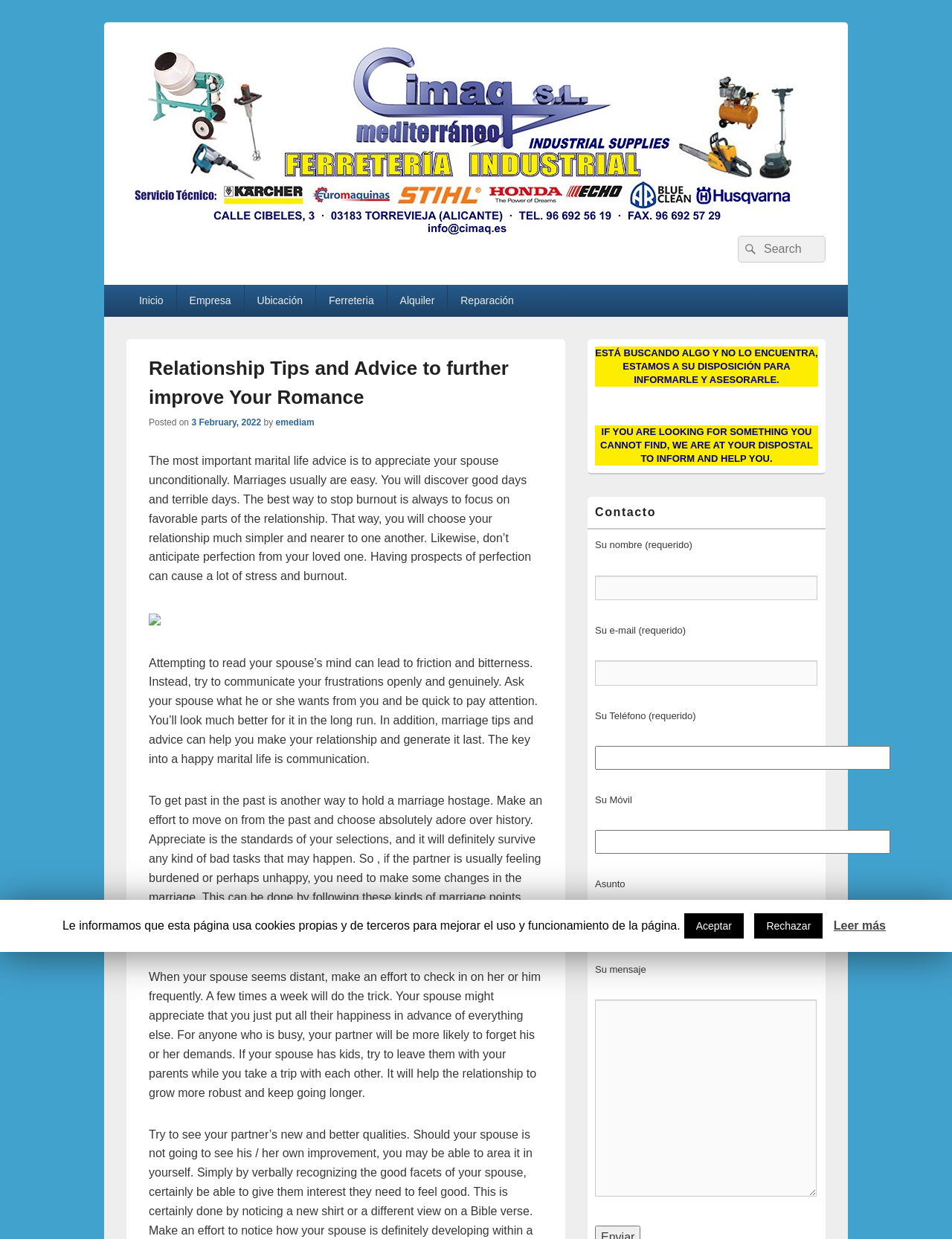Provide the bounding box coordinates for the UI element that is described as: "3 February, 2022".

[0.201, 0.337, 0.274, 0.345]